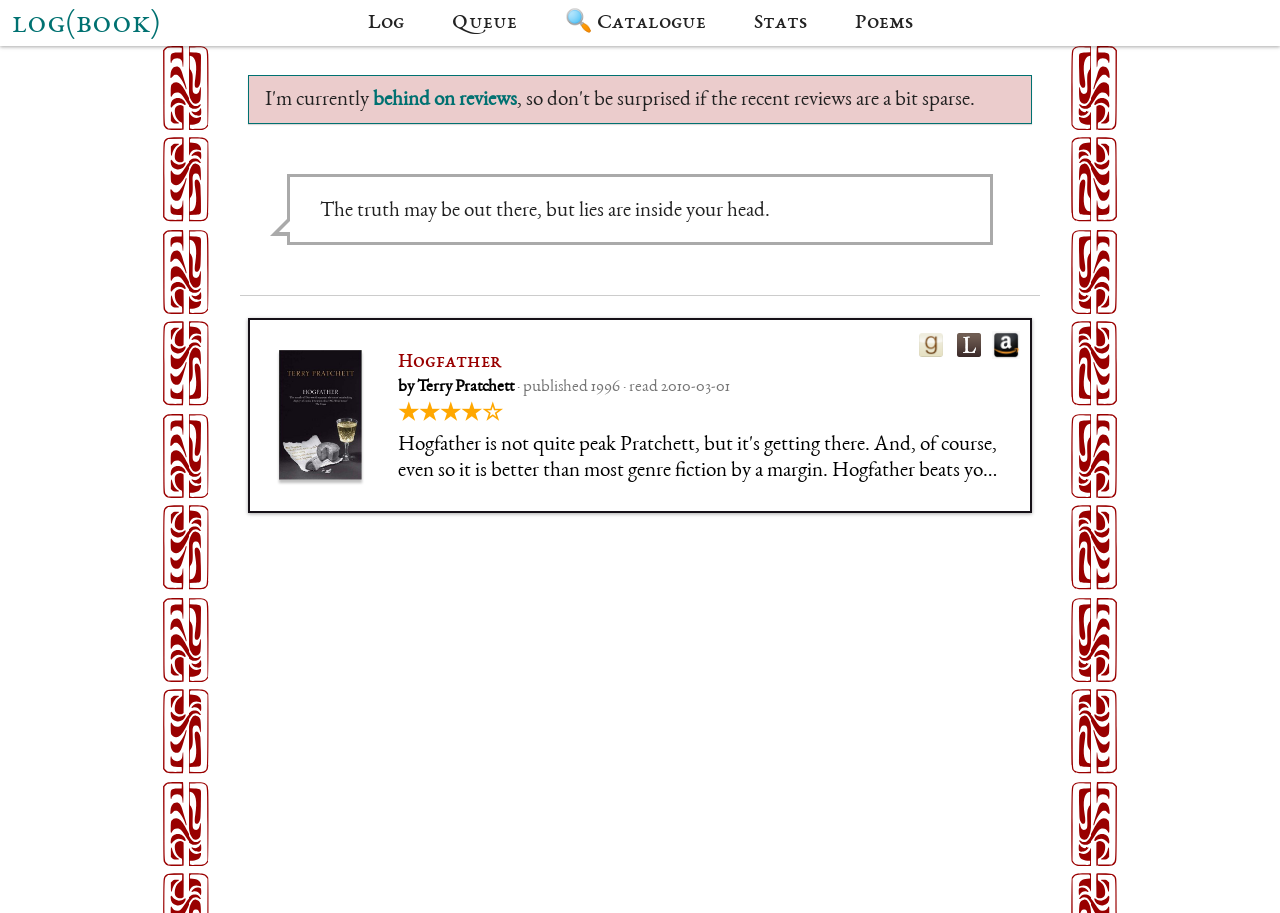What is the rating of this book?
Give a single word or phrase as your answer by examining the image.

4 out of 5 stars